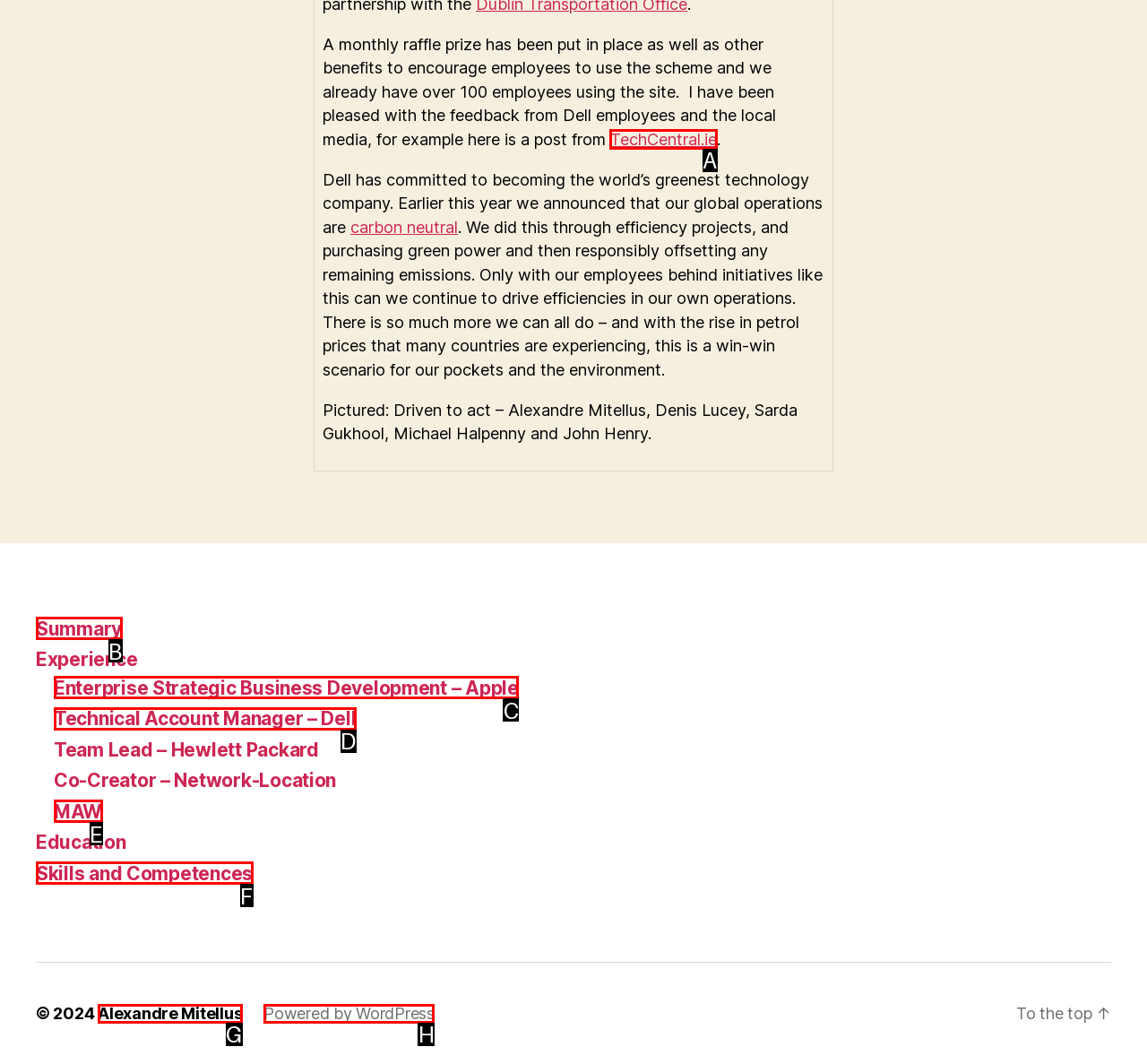Choose the HTML element that should be clicked to accomplish the task: View the post from TechCentral.ie. Answer with the letter of the chosen option.

A